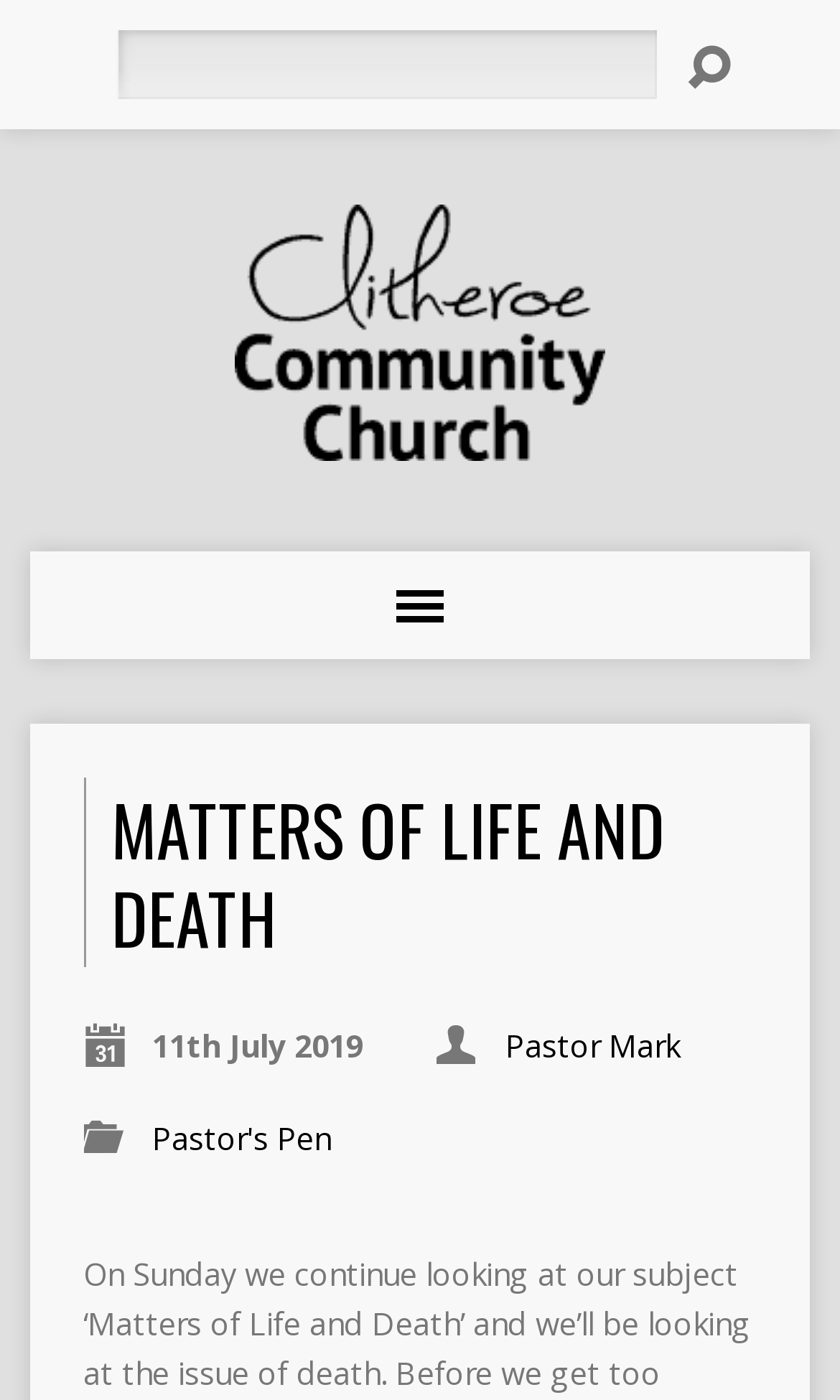Please determine the primary heading and provide its text.

MATTERS OF LIFE AND DEATH